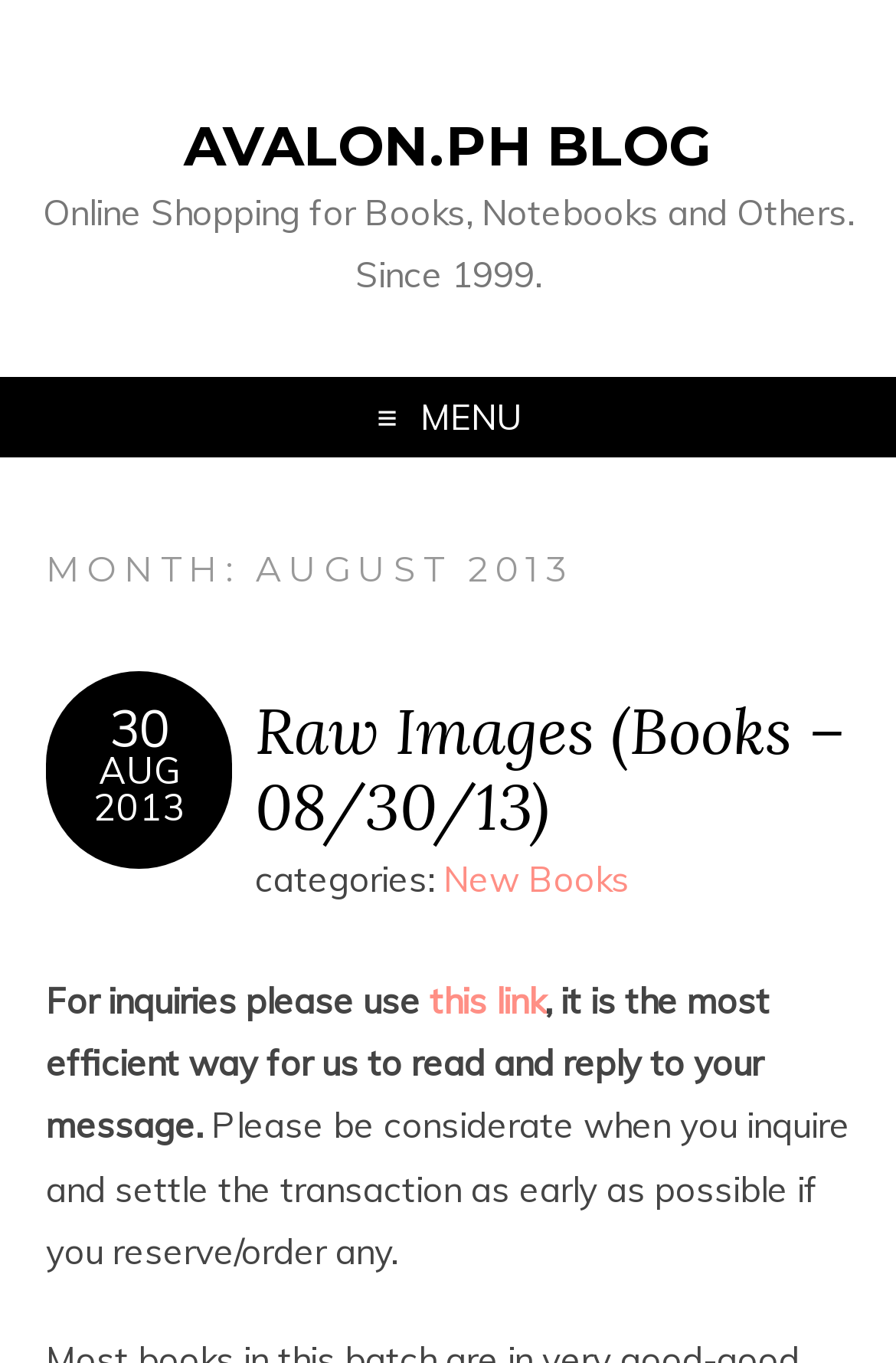Give a short answer to this question using one word or a phrase:
What is the purpose of settling transactions early?

to be considerate